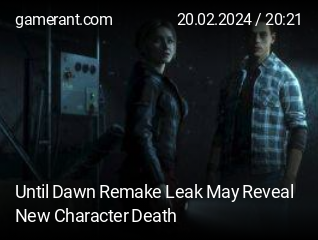Respond to the question below with a single word or phrase:
What is the publication date of the GameRant article?

February 20, 2024